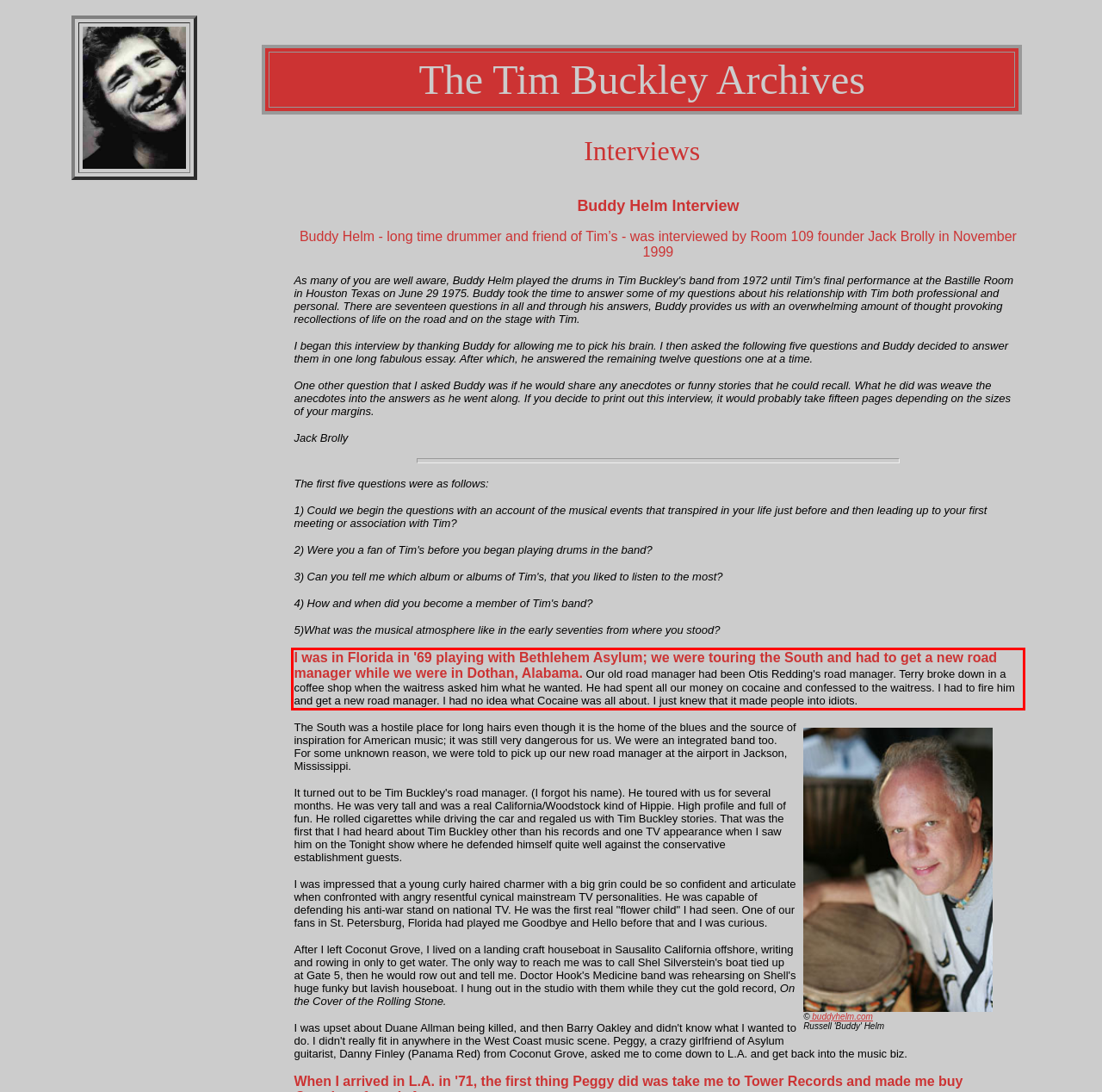Please extract the text content from the UI element enclosed by the red rectangle in the screenshot.

I was in Florida in '69 playing with Bethlehem Asylum; we were touring the South and had to get a new road manager while we were in Dothan, Alabama. Our old road manager had been Otis Redding's road manager. Terry broke down in a coffee shop when the waitress asked him what he wanted. He had spent all our money on cocaine and confessed to the waitress. I had to fire him and get a new road manager. I had no idea what Cocaine was all about. I just knew that it made people into idiots.